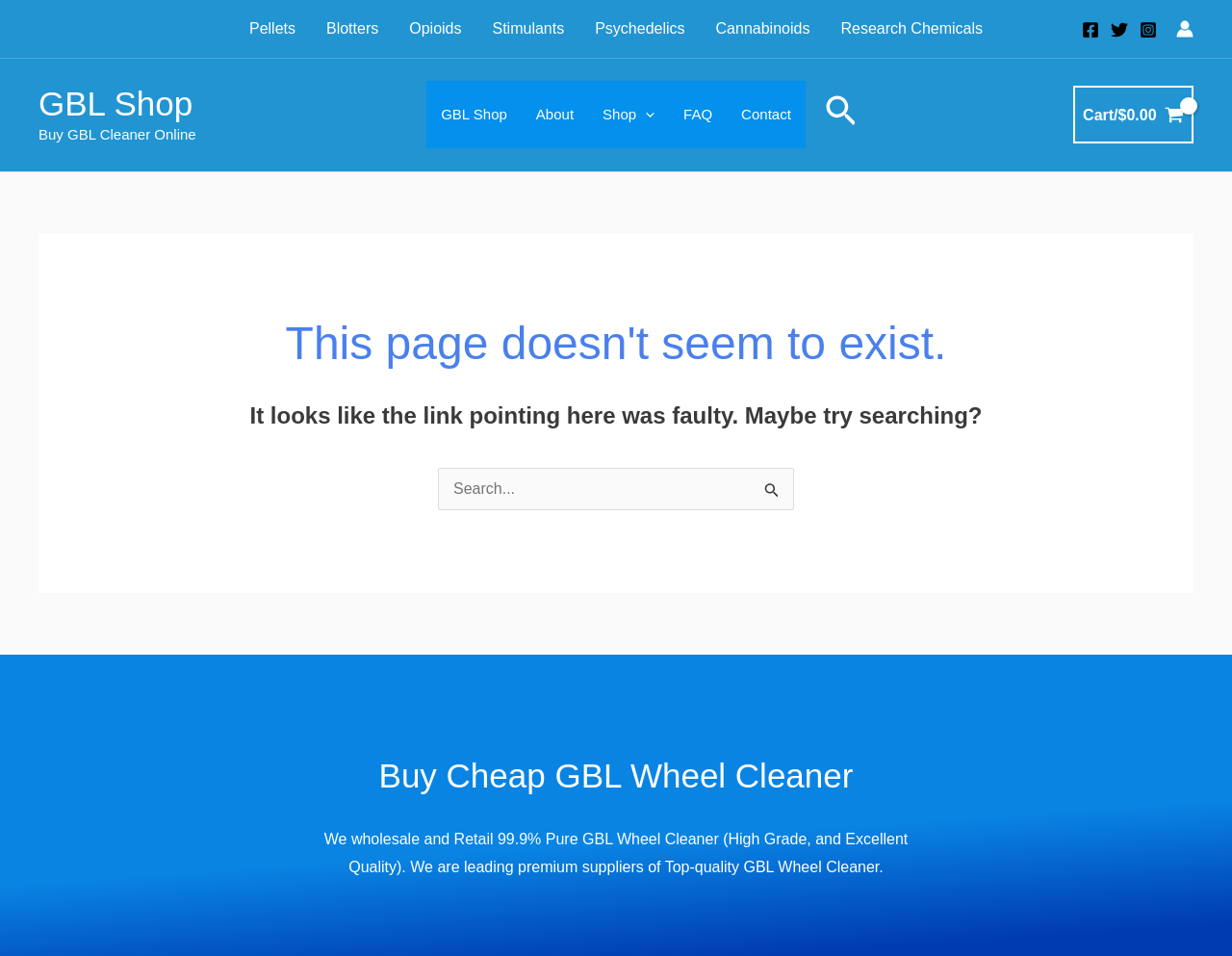Determine the bounding box coordinates of the clickable element necessary to fulfill the instruction: "Search for something". Provide the coordinates as four float numbers within the 0 to 1 range, i.e., [left, top, right, bottom].

[0.355, 0.49, 0.645, 0.534]